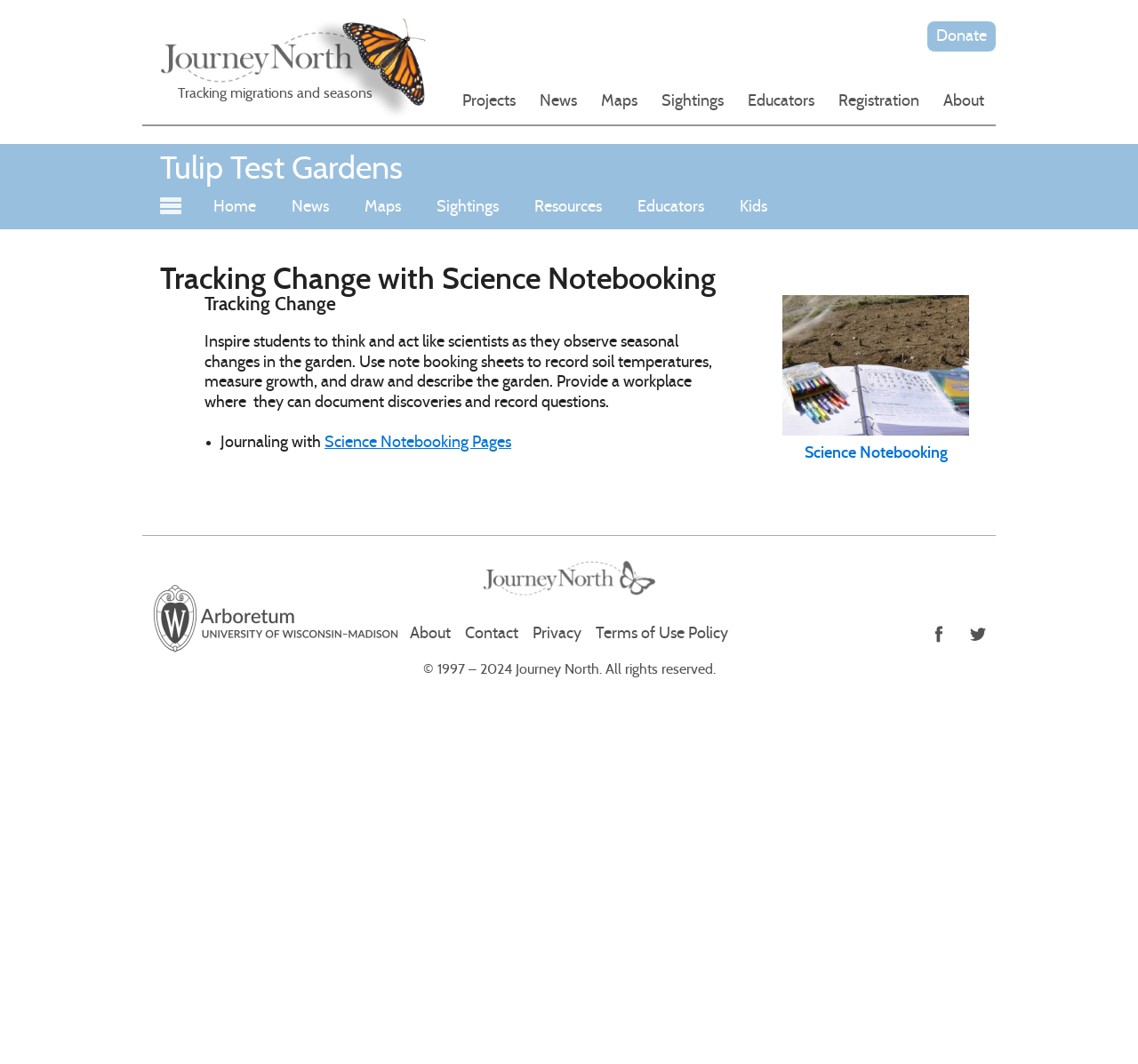Use a single word or phrase to answer the question:
What is the purpose of science notebooking?

To document discoveries and record questions